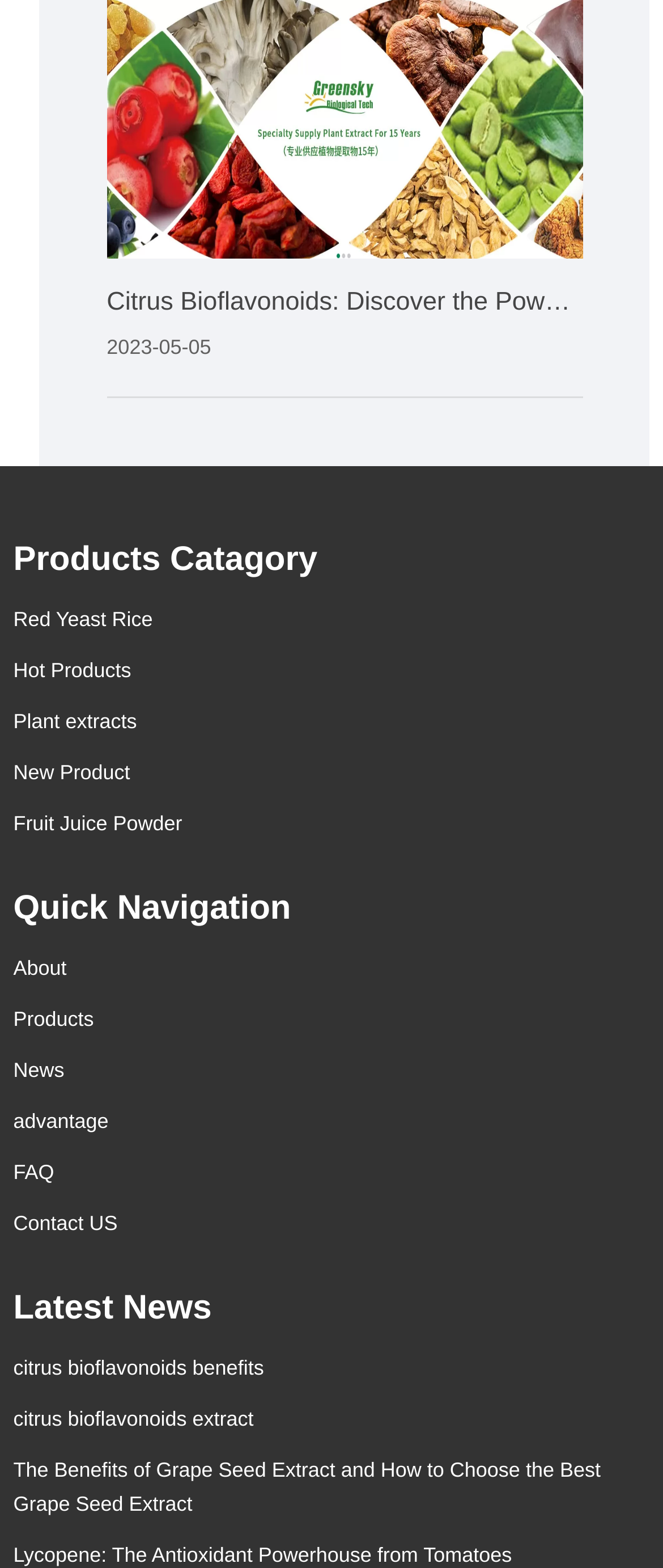Please find the bounding box coordinates of the element that must be clicked to perform the given instruction: "Read about citrus bioflavonoids benefits". The coordinates should be four float numbers from 0 to 1, i.e., [left, top, right, bottom].

[0.02, 0.864, 0.398, 0.879]